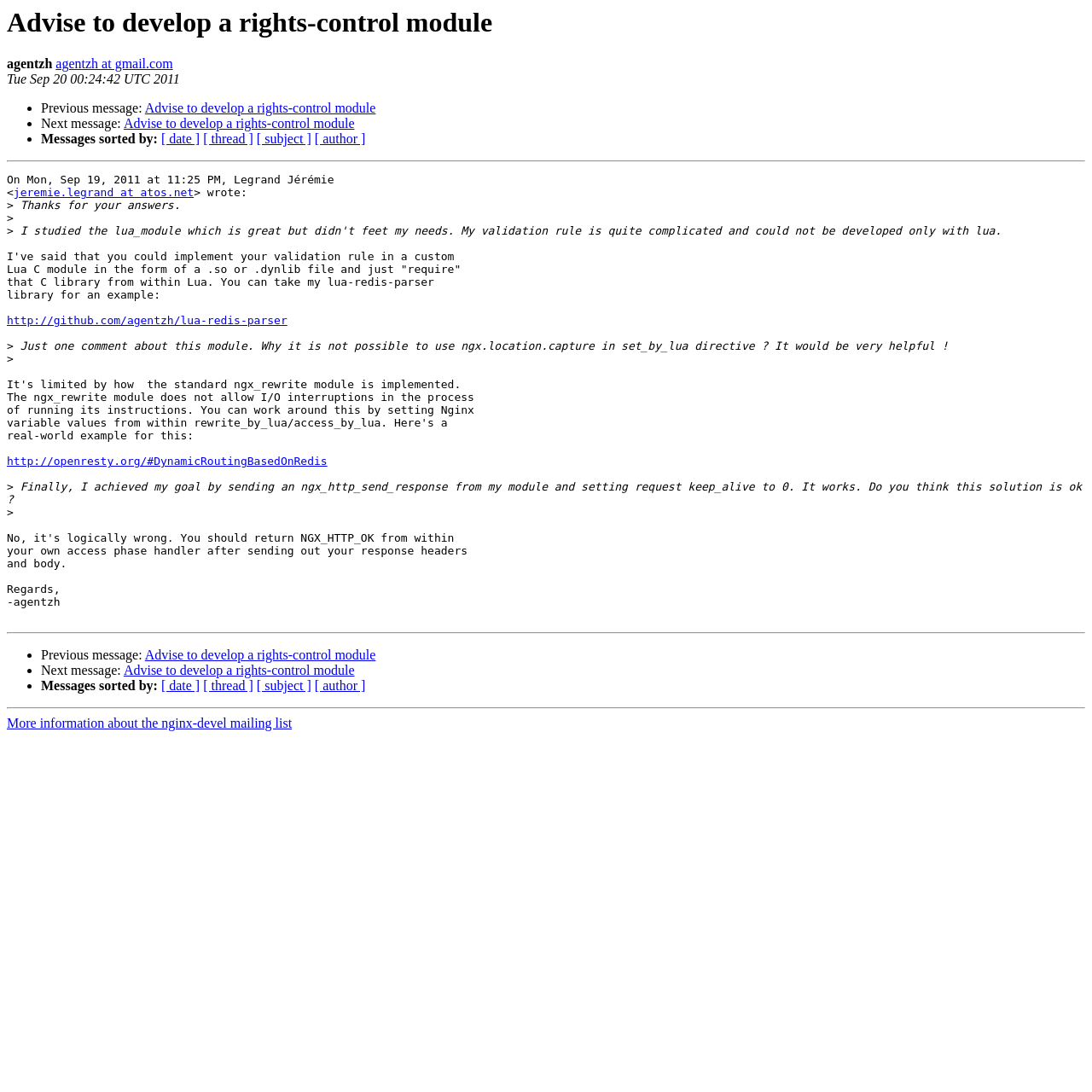Specify the bounding box coordinates for the region that must be clicked to perform the given instruction: "Read next message".

[0.113, 0.107, 0.325, 0.12]